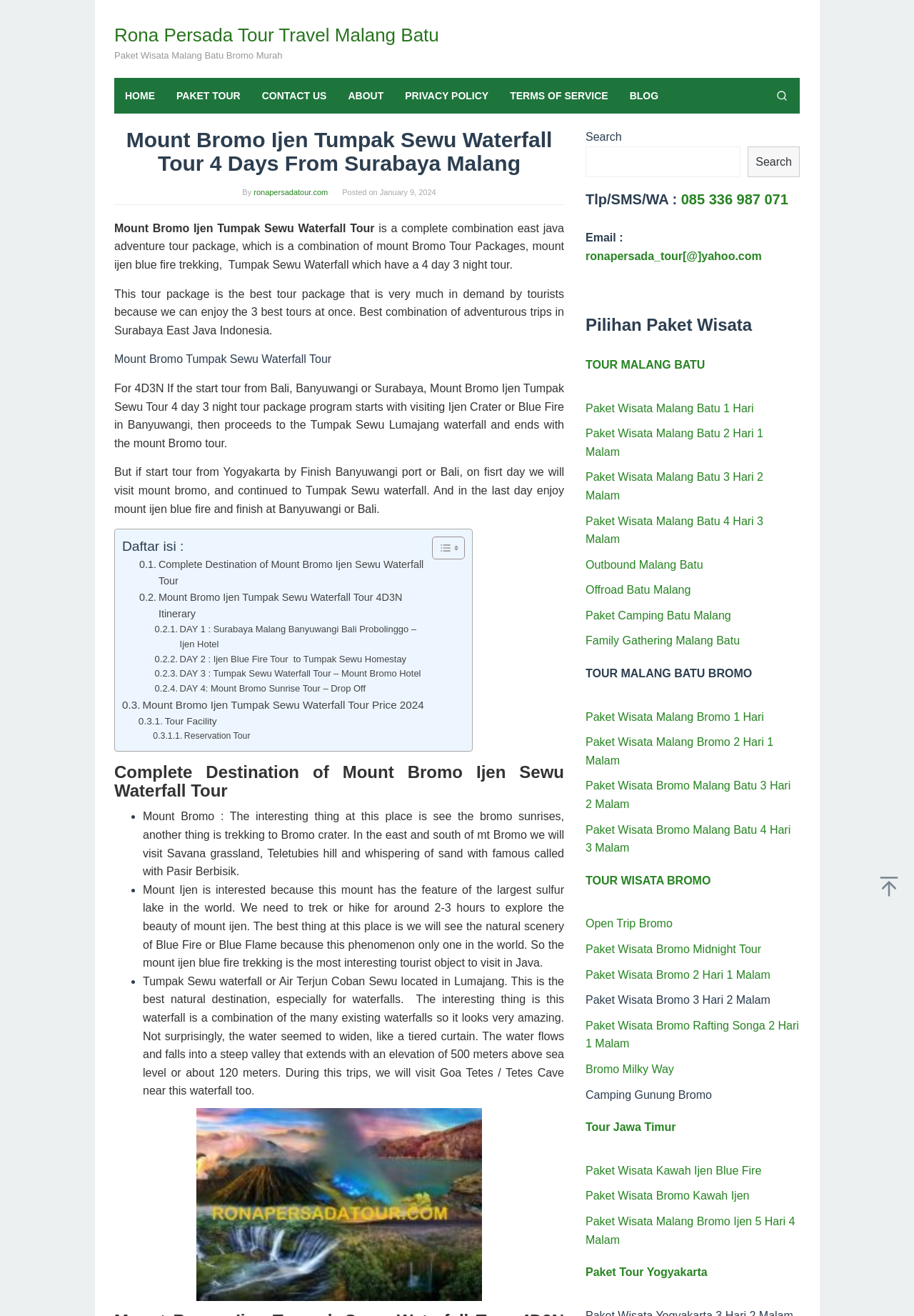Locate the bounding box coordinates of the area to click to fulfill this instruction: "Click HOME". The bounding box should be presented as four float numbers between 0 and 1, in the order [left, top, right, bottom].

[0.125, 0.059, 0.181, 0.086]